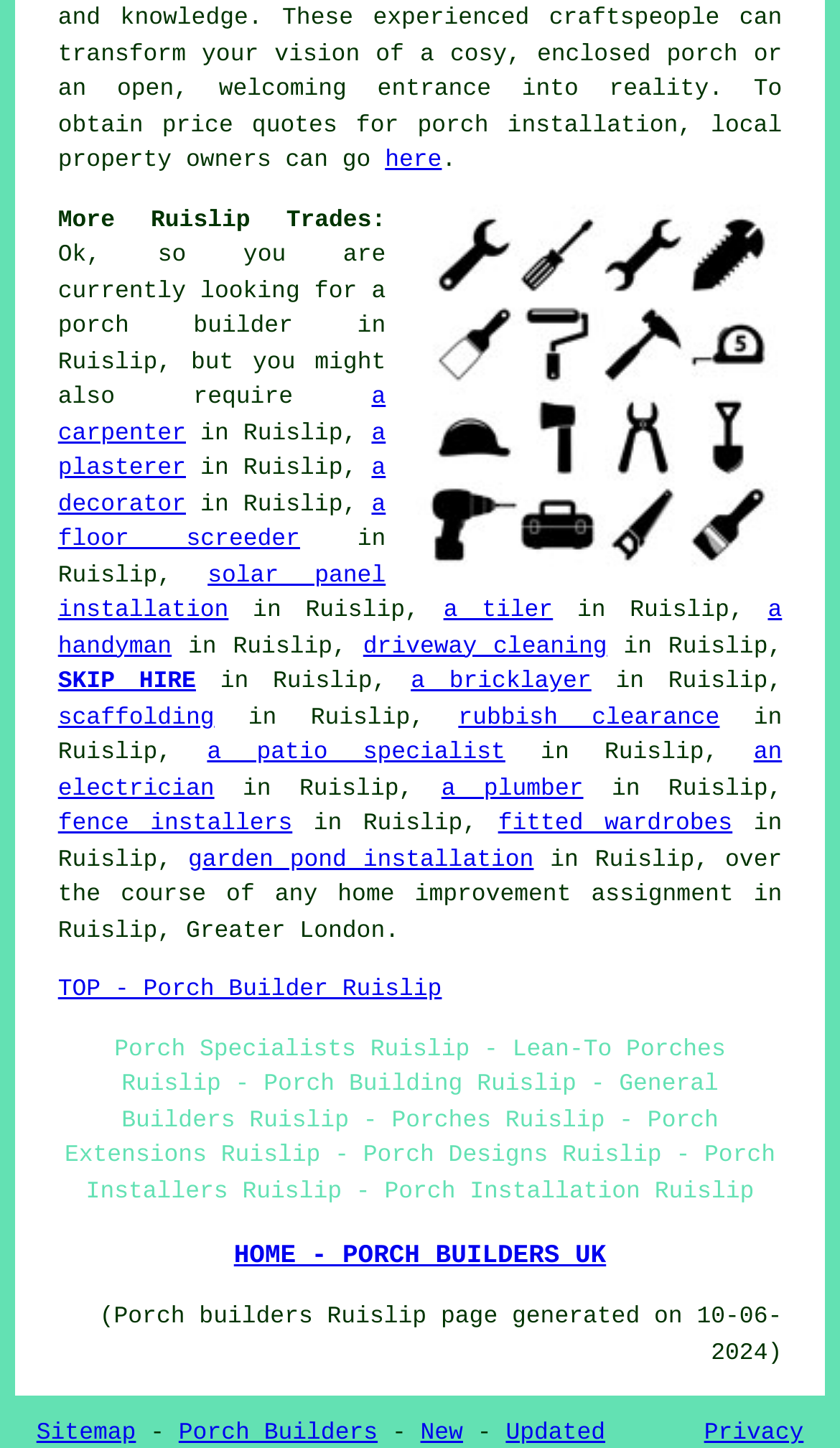Specify the bounding box coordinates of the element's area that should be clicked to execute the given instruction: "click on 'porch installation'". The coordinates should be four float numbers between 0 and 1, i.e., [left, top, right, bottom].

[0.497, 0.078, 0.807, 0.096]